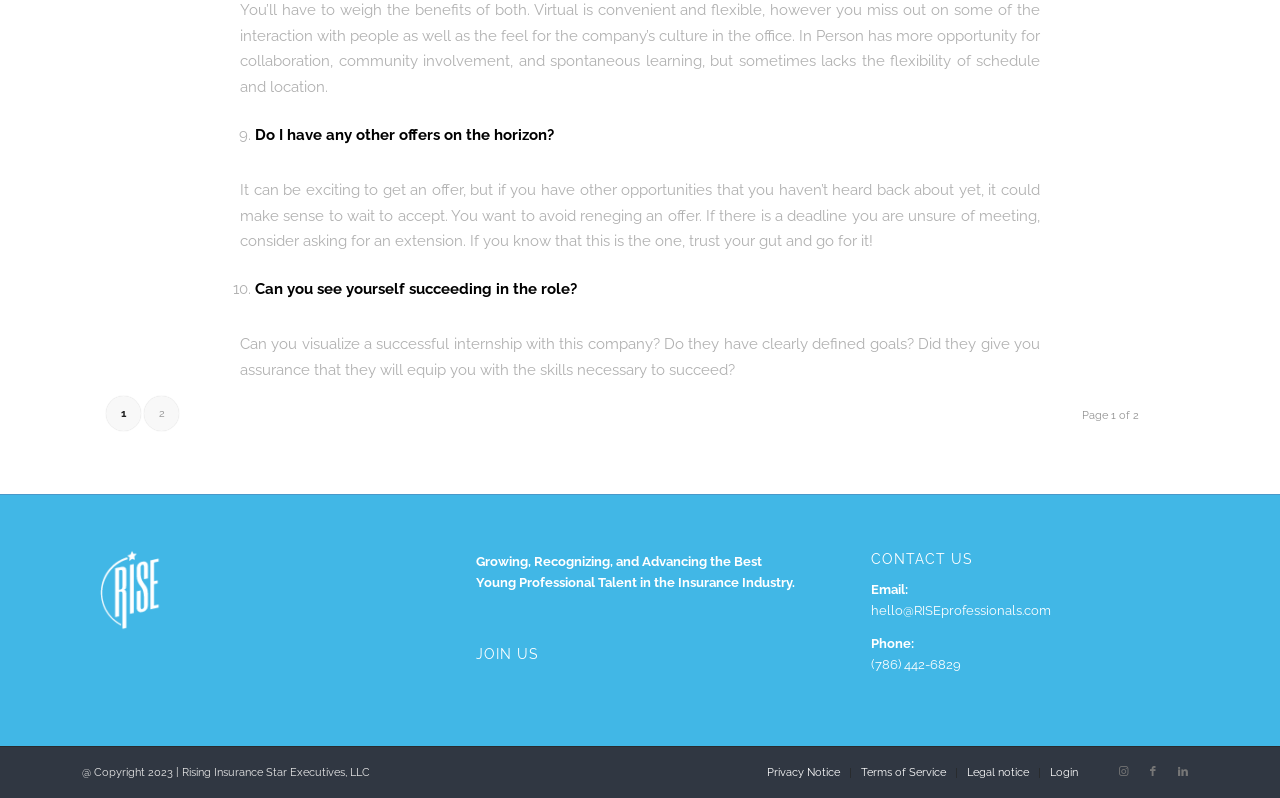Locate the bounding box coordinates of the clickable part needed for the task: "Visit the Facebook page".

[0.889, 0.948, 0.912, 0.986]